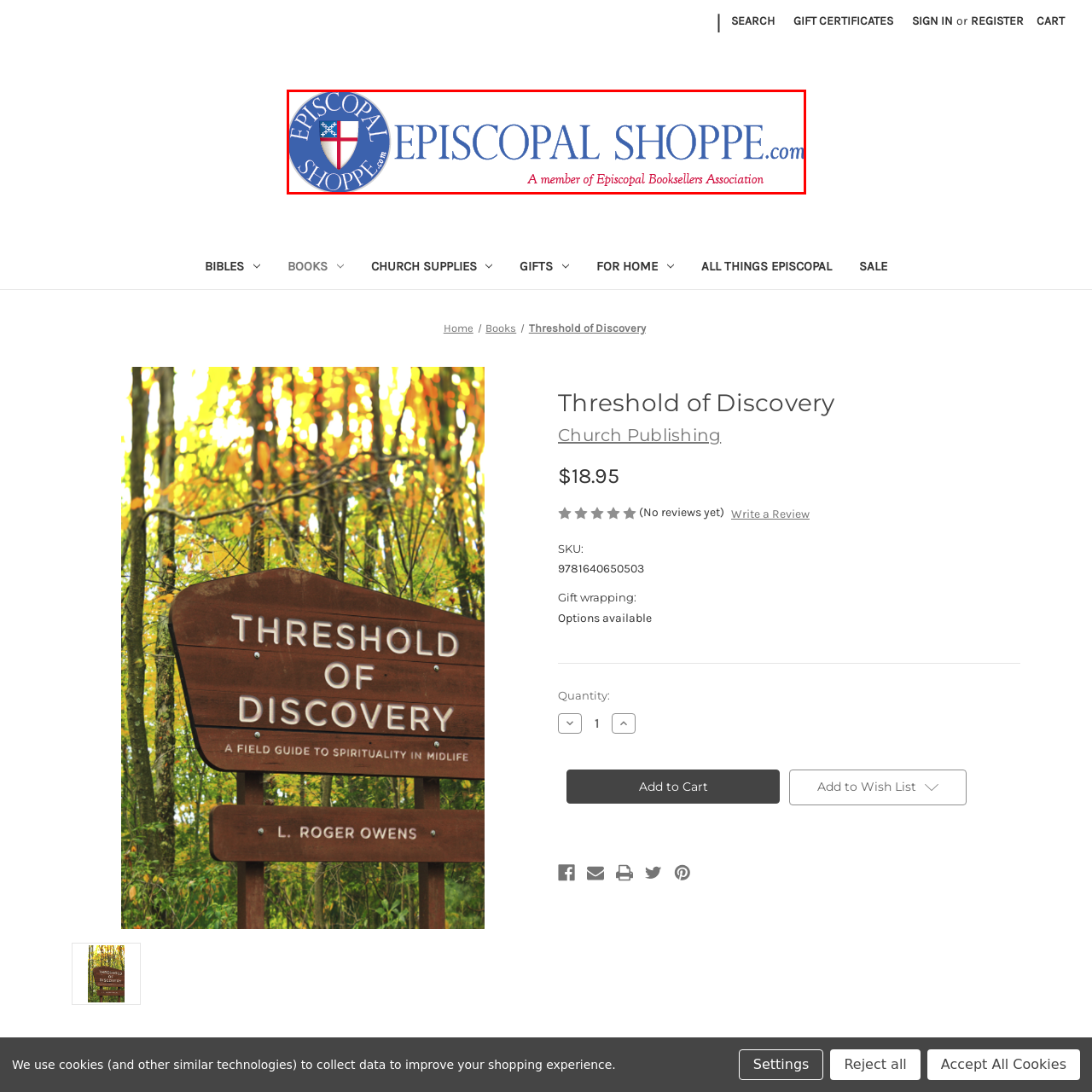Refer to the image contained within the red box, What is the shape of the emblem adjacent to the text?
 Provide your response as a single word or phrase.

Circular